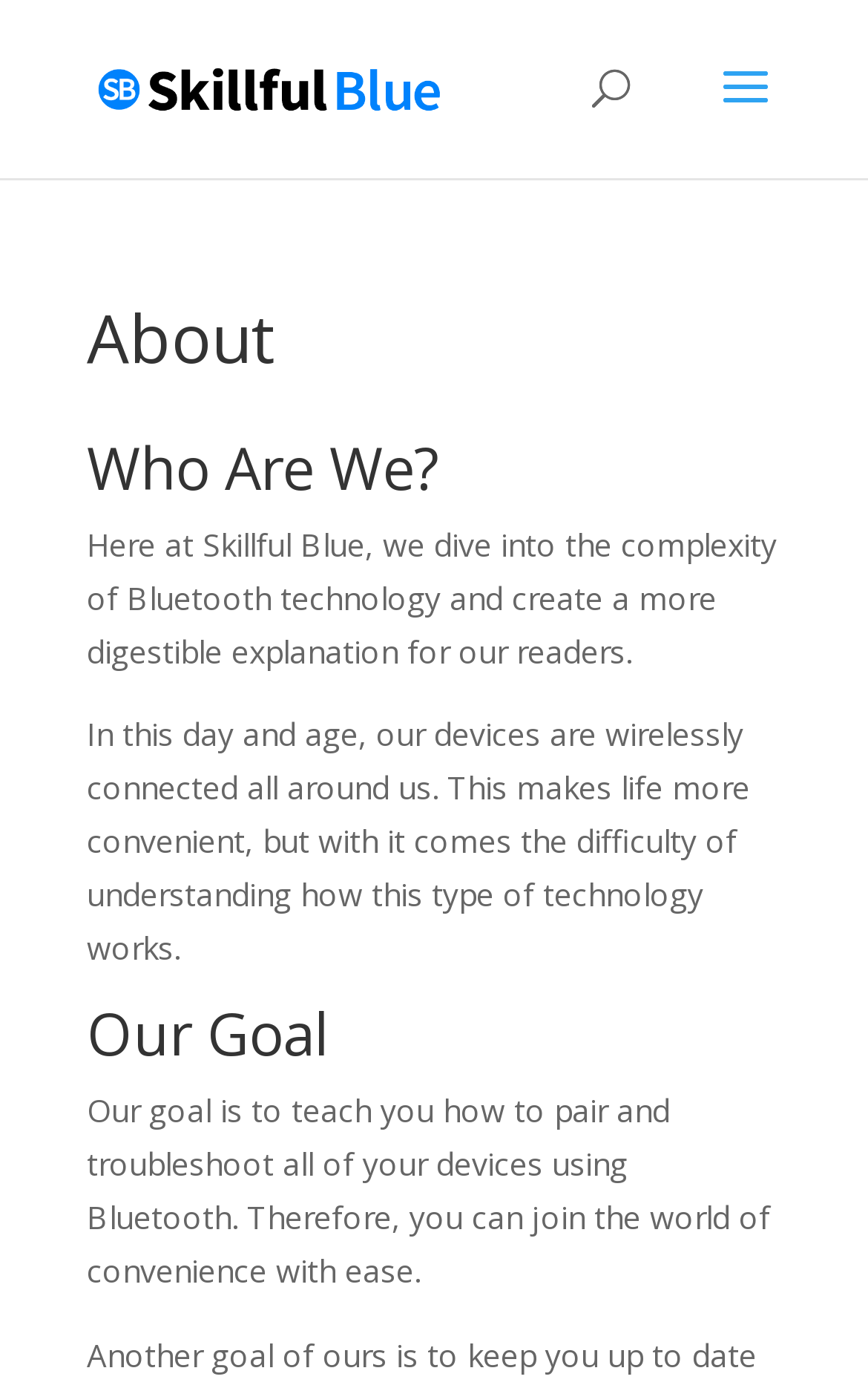What is the goal of the website?
Based on the visual details in the image, please answer the question thoroughly.

The goal of the website is stated in the 'Our Goal' section, which says that the website aims to teach readers how to pair and troubleshoot their devices using Bluetooth, so they can join the world of convenience with ease.